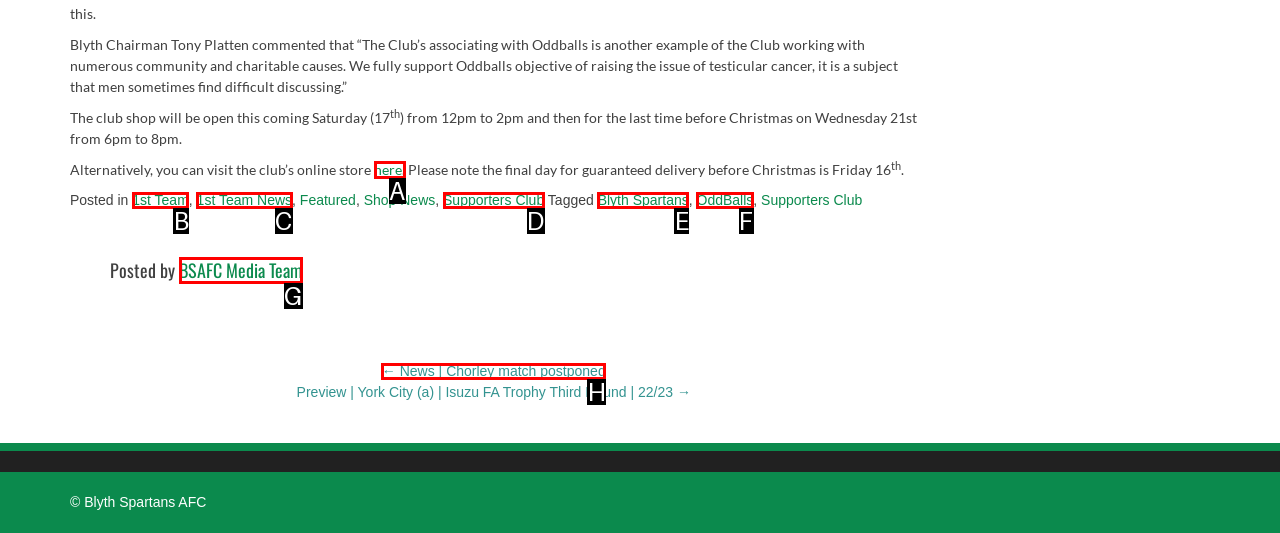From the provided options, which letter corresponds to the element described as: BSAFC Media Team
Answer with the letter only.

G